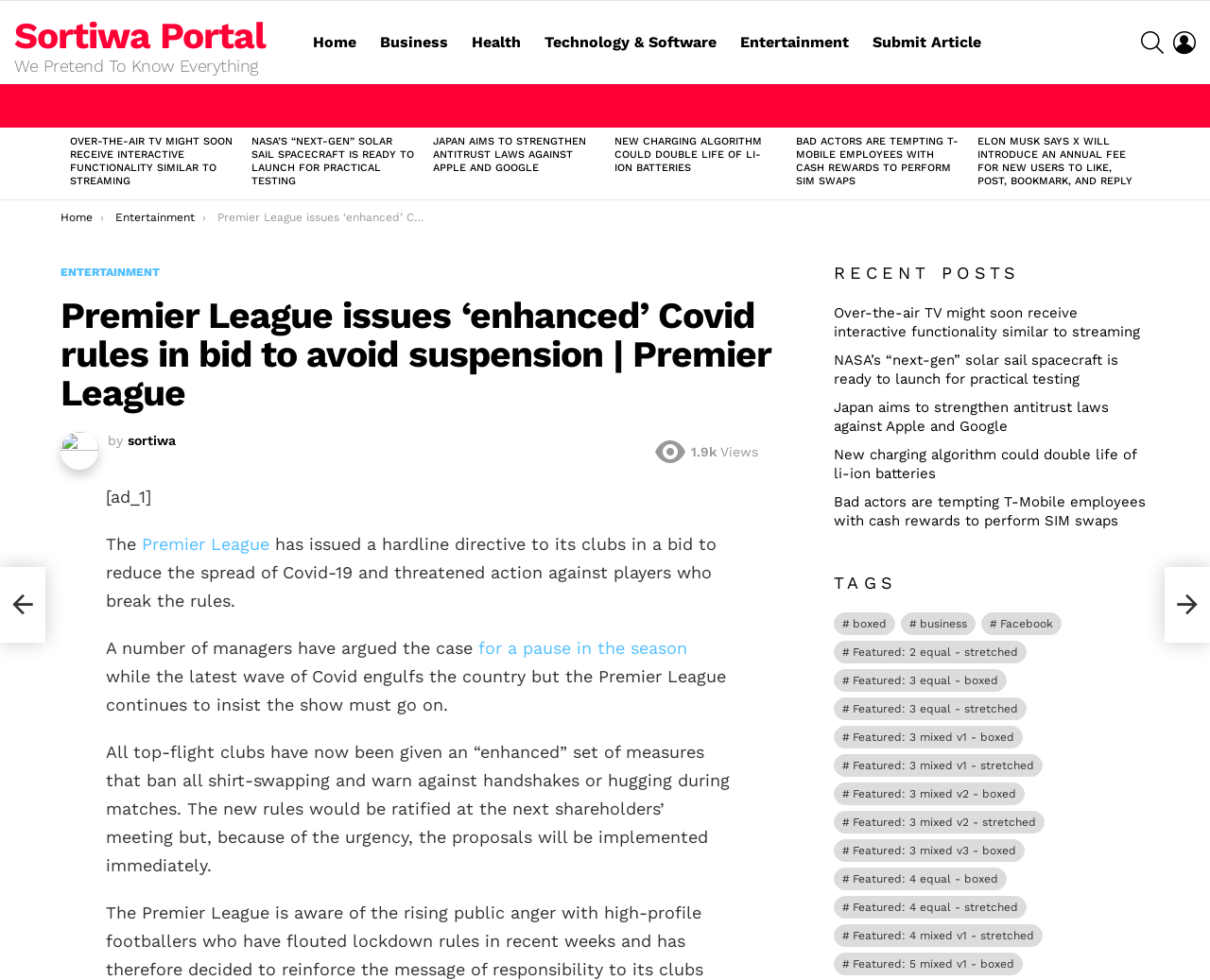Explain the webpage's design and content in an elaborate manner.

The webpage is a news article page from the Sortiwa Portal, with a focus on the Premier League's new Covid rules. At the top, there is a navigation bar with links to various sections, including Home, Business, Health, Technology & Software, Entertainment, and Submit Article. On the top right, there are search and login icons.

Below the navigation bar, there is a section with the title "LATEST STORIES" that displays five news articles with headings and links. Each article has a brief summary and a "Read more" link.

The main article is about the Premier League's new Covid rules, which aim to reduce the spread of Covid-19. The article has a heading, a brief summary, and a longer text that explains the new rules and their implications. There are also links to related articles and tags at the bottom of the page.

On the right side of the page, there is a section with the title "RECENT POSTS" that displays five news articles with headings and links. Below that, there is a section with the title "TAGS" that displays various tags with the number of related articles in parentheses.

At the bottom of the page, there are navigation links to previous and next pages, as well as a copyright notice.